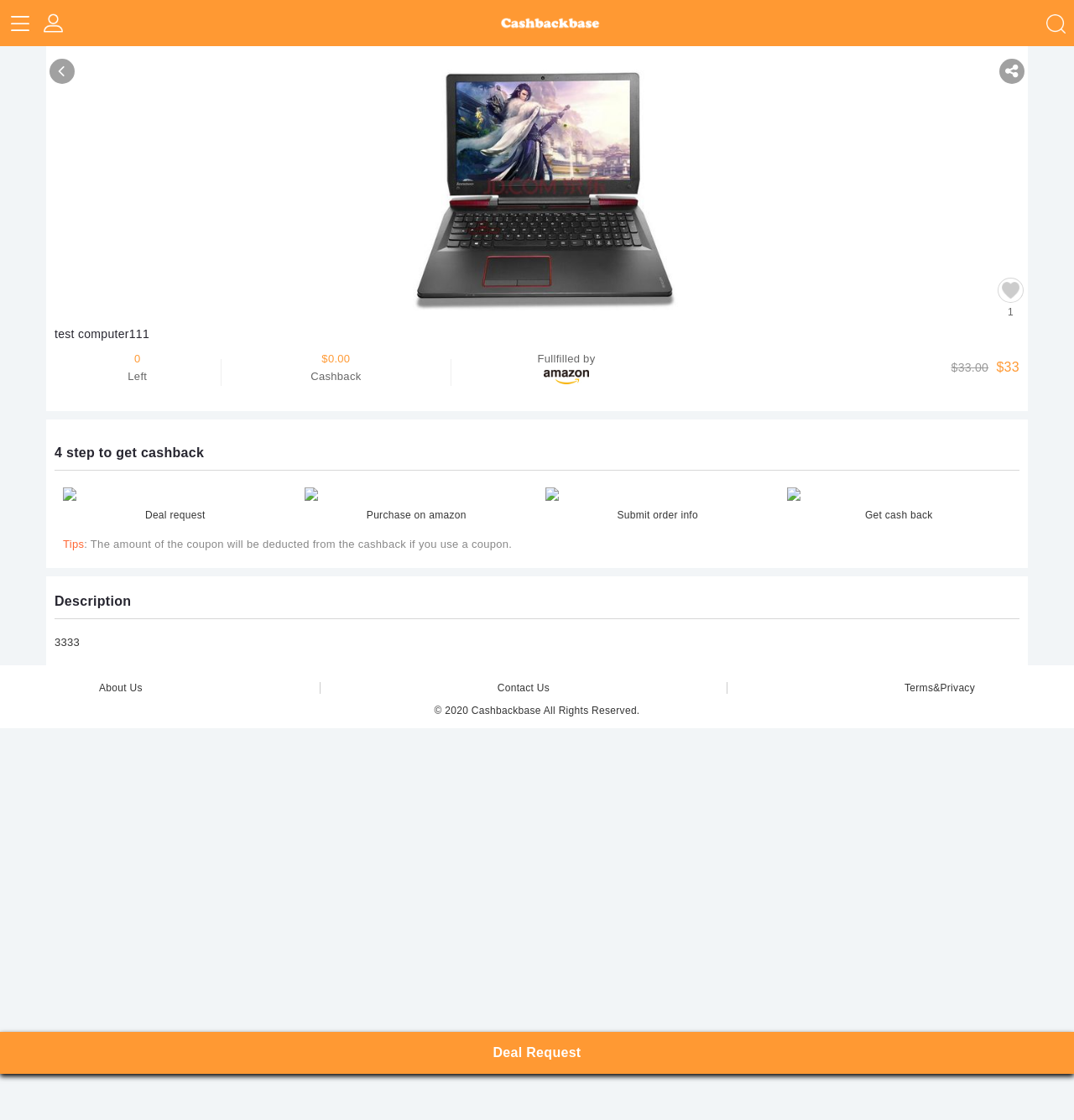Respond with a single word or phrase for the following question: 
What is the description of the product?

3333